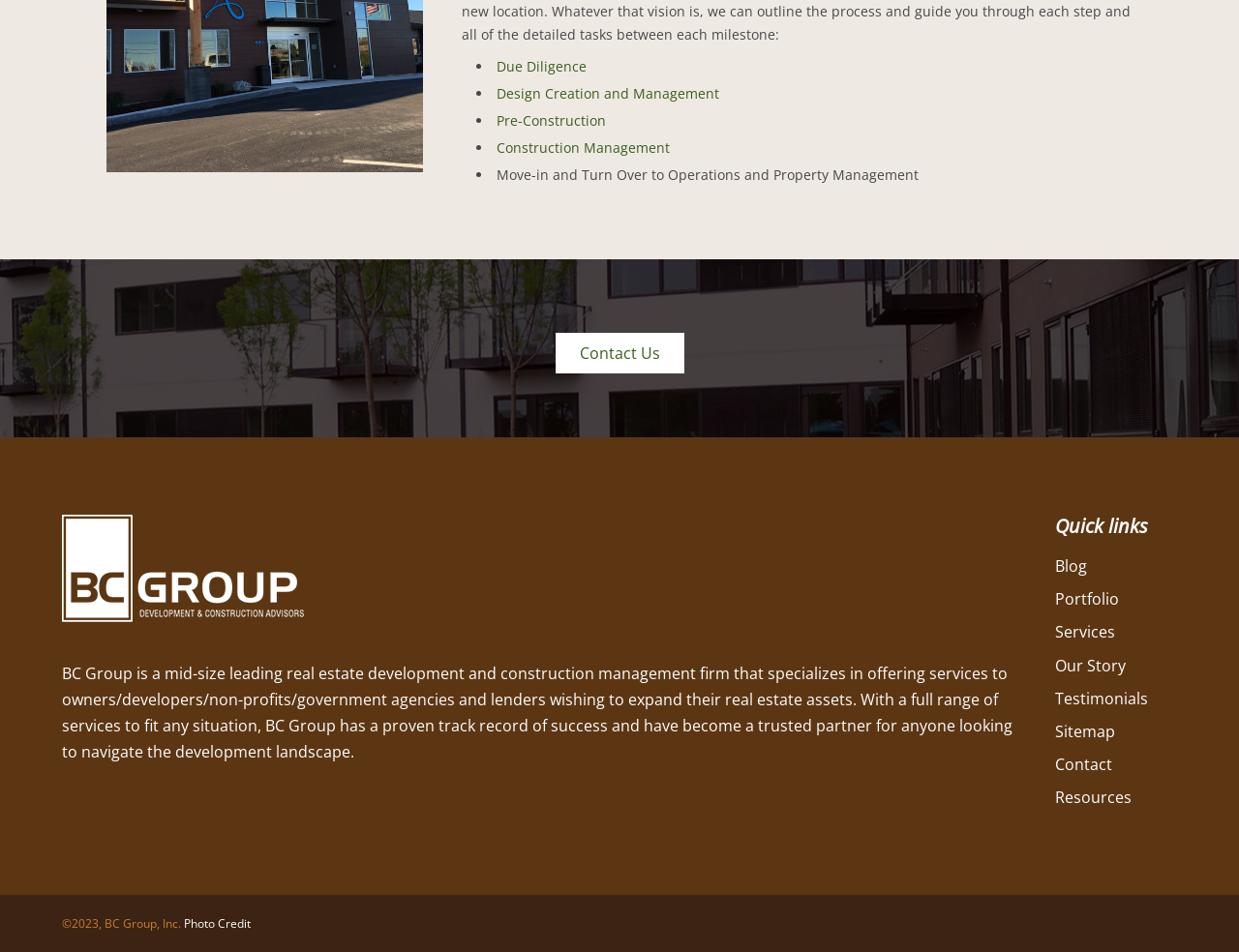Locate the bounding box of the UI element described in the following text: "Blog".

[0.852, 0.583, 0.877, 0.606]